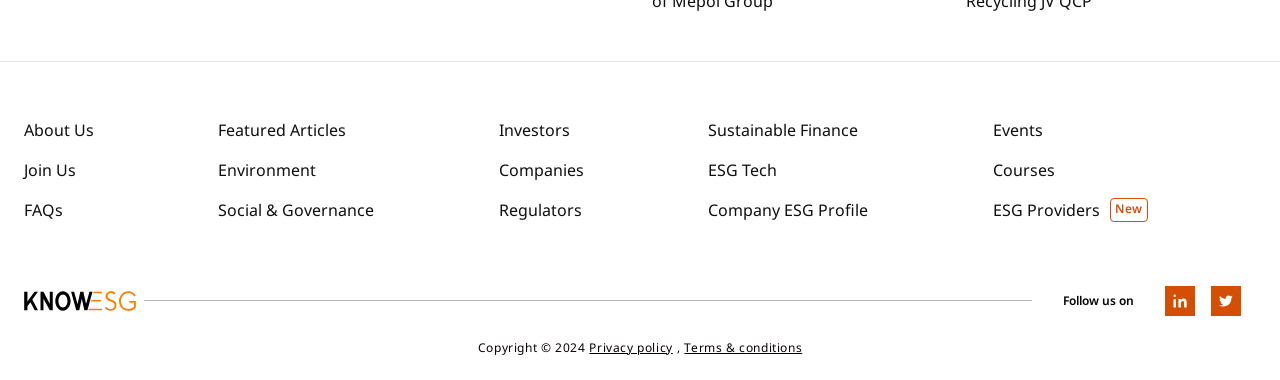Reply to the question below using a single word or brief phrase:
What is the first link in the top-left section?

About Us